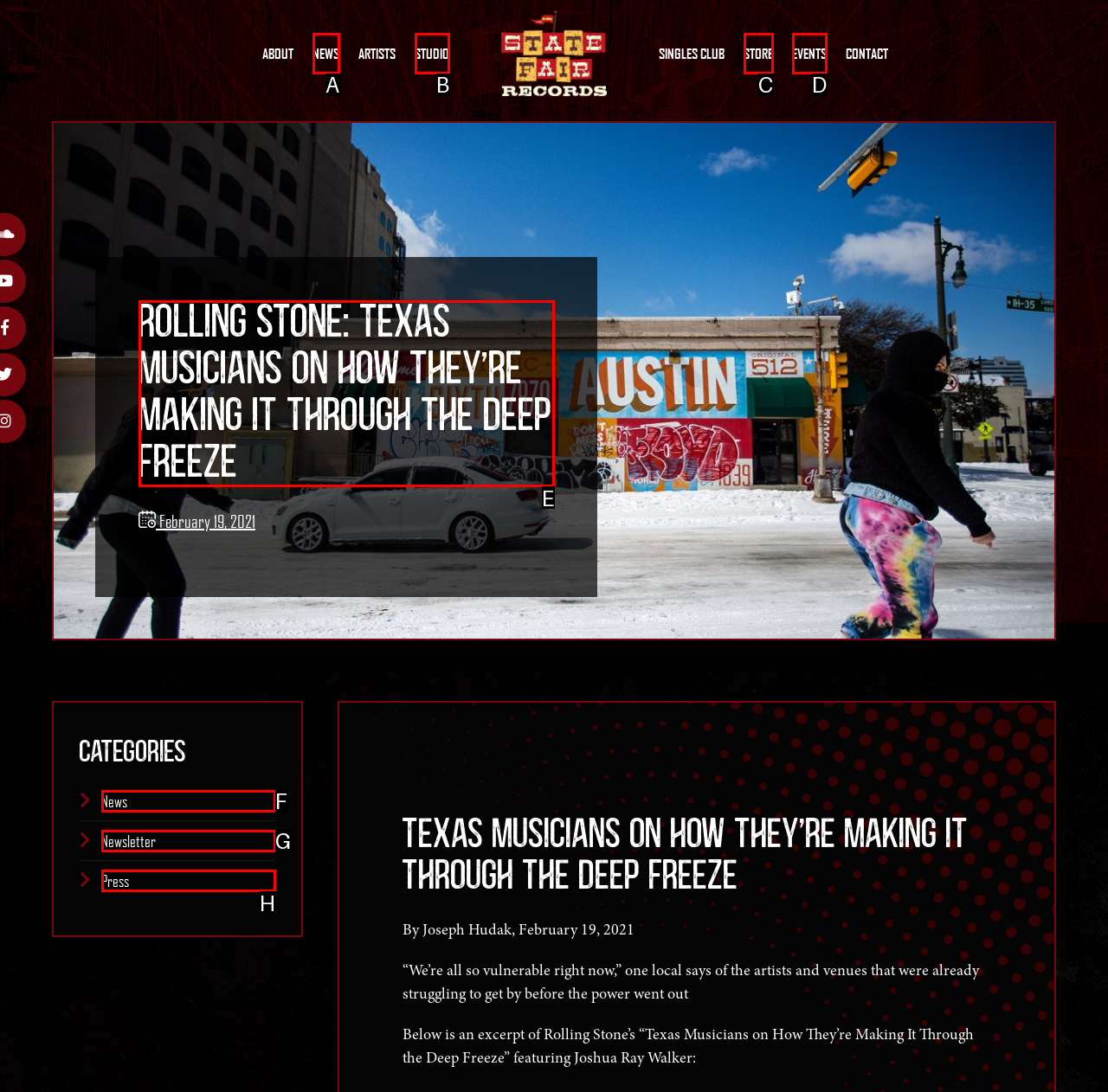Determine the correct UI element to click for this instruction: Read the article title. Respond with the letter of the chosen element.

E